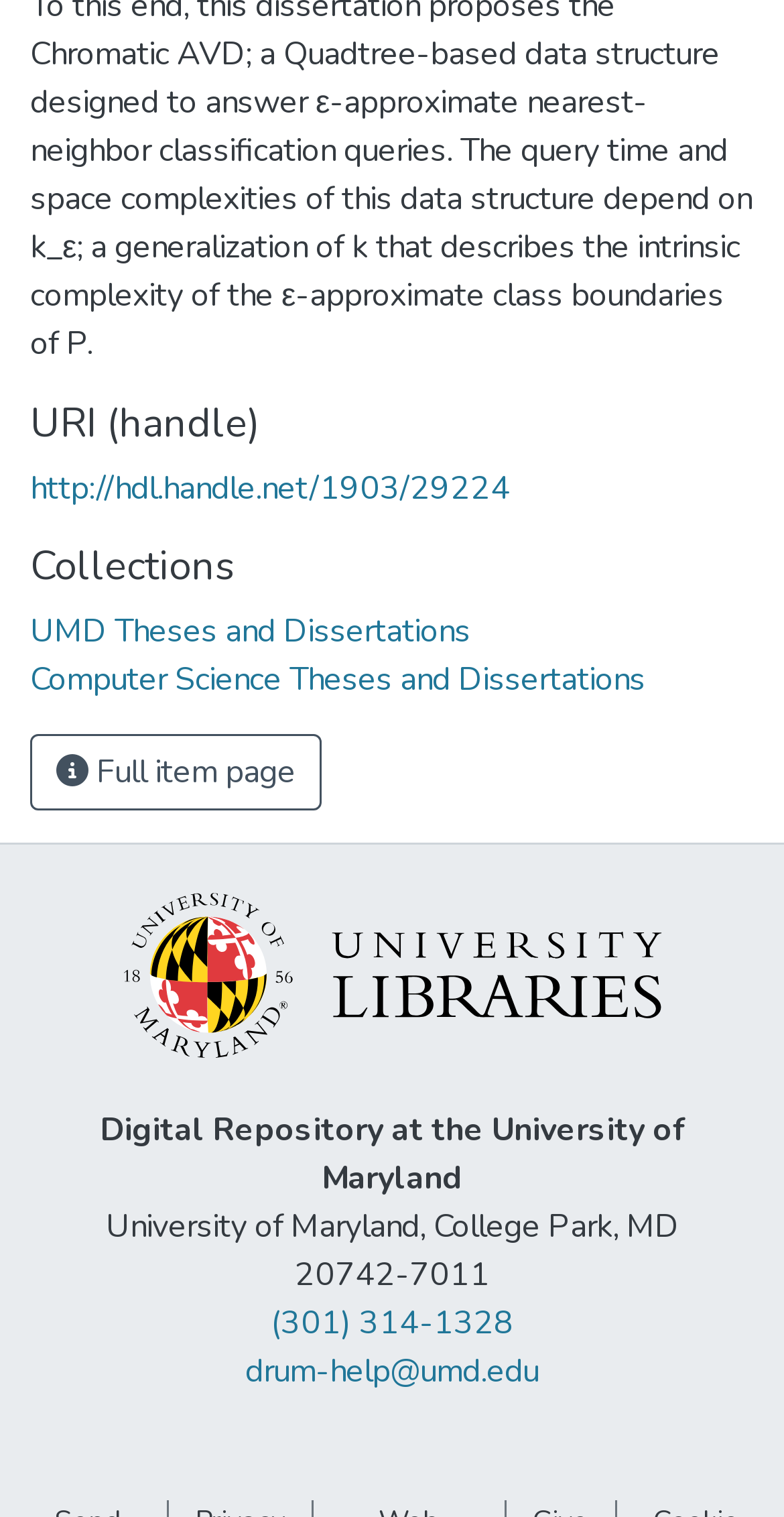Indicate the bounding box coordinates of the element that needs to be clicked to satisfy the following instruction: "Visit UMD Theses and Dissertations". The coordinates should be four float numbers between 0 and 1, i.e., [left, top, right, bottom].

[0.038, 0.402, 0.6, 0.431]